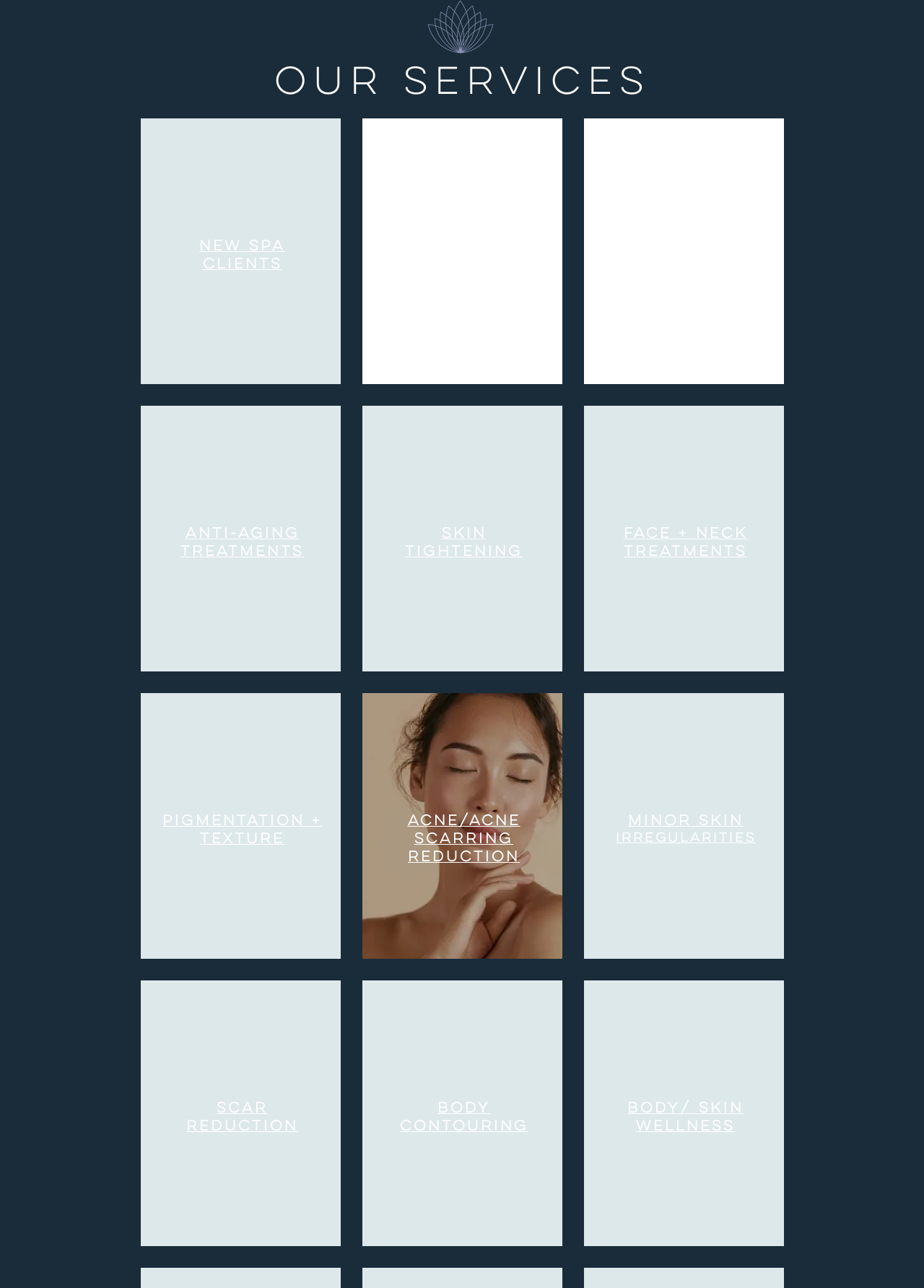Provide a brief response using a word or short phrase to this question:
What is the category that 'Scar Reduction' belongs to?

Face Treatments